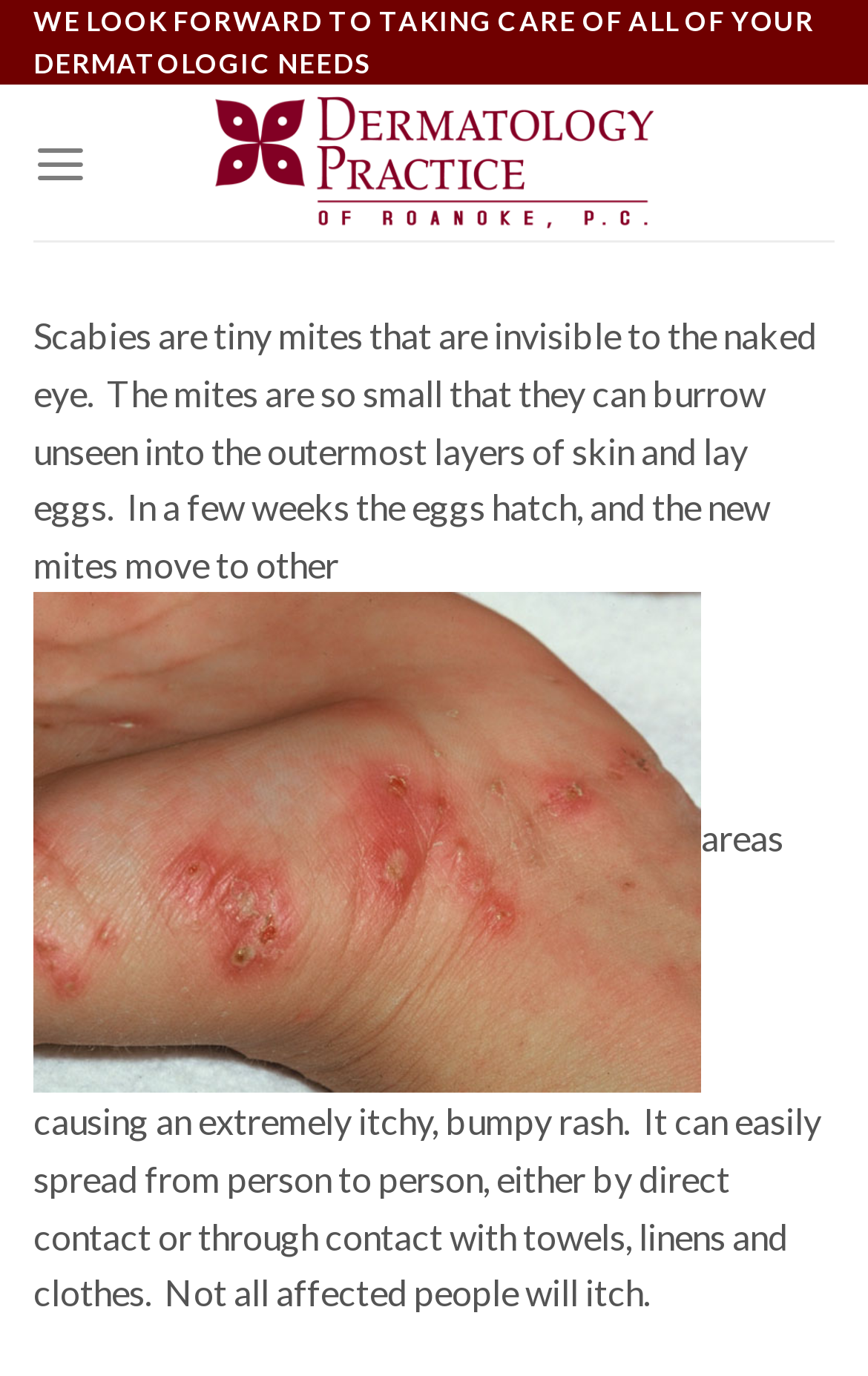What is the name of the dermatology practice?
Answer the question with a single word or phrase by looking at the picture.

Dermatology Practice of Roanoke